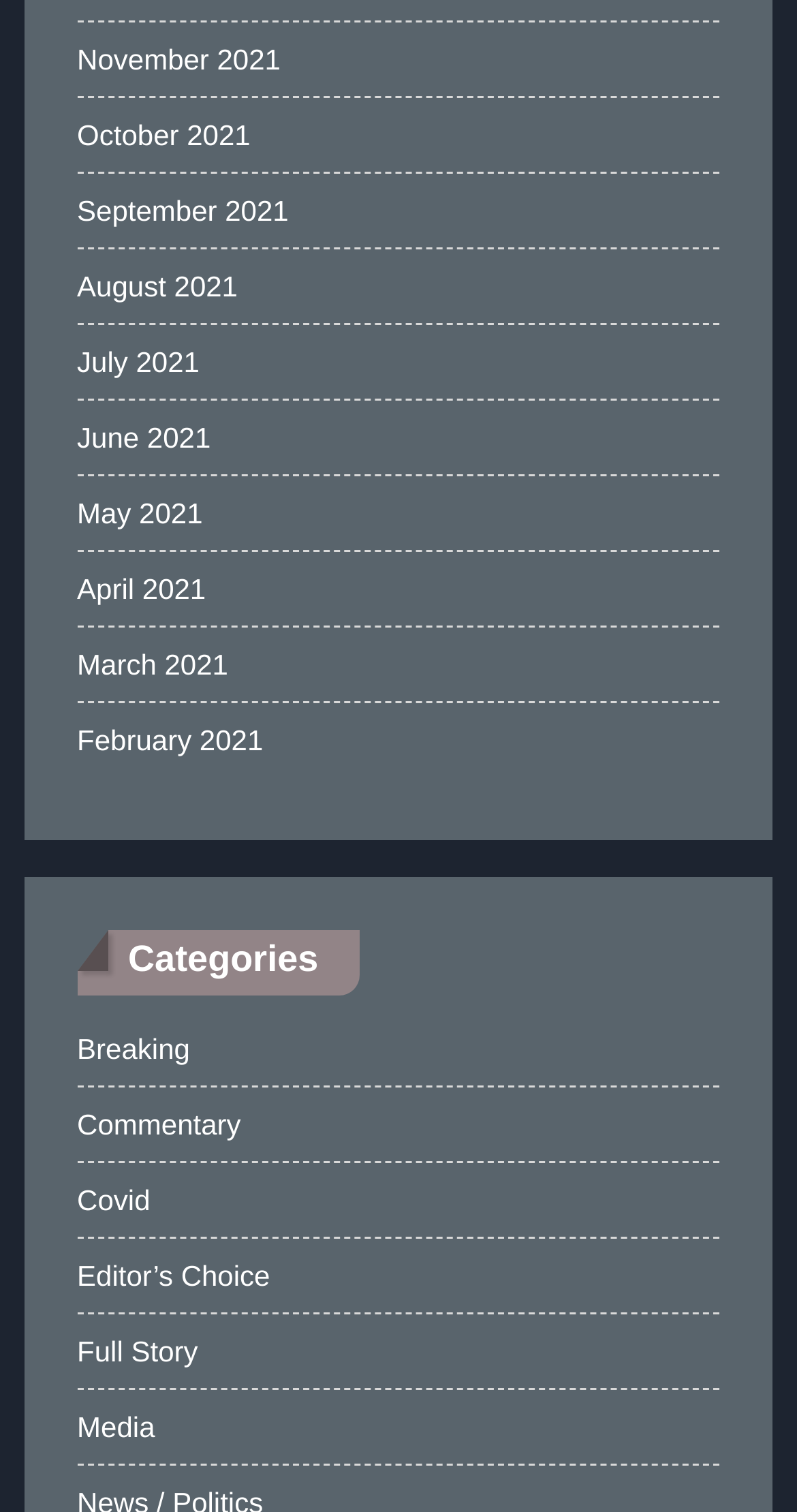Determine the bounding box coordinates for the clickable element to execute this instruction: "View November 2021". Provide the coordinates as four float numbers between 0 and 1, i.e., [left, top, right, bottom].

[0.097, 0.022, 0.352, 0.057]